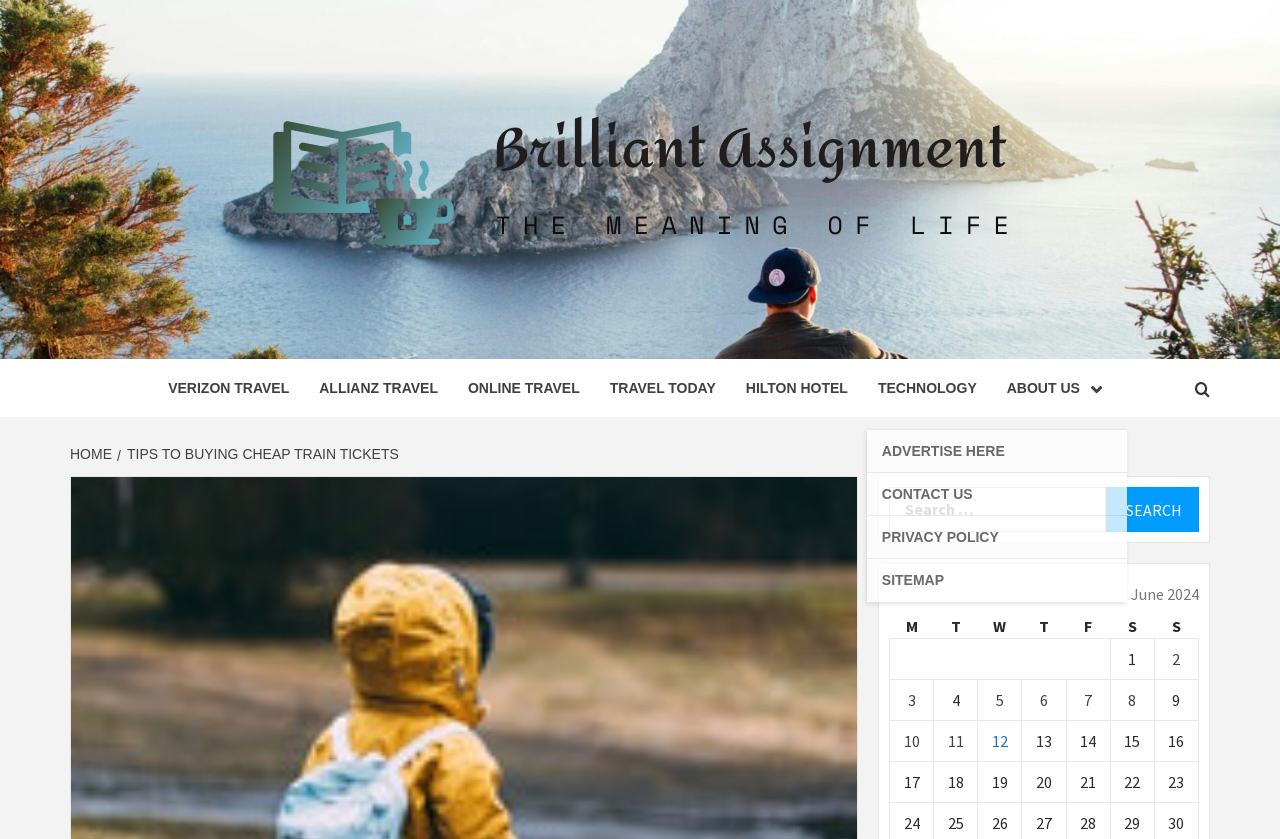What is the date of the first post in the grid?
Look at the webpage screenshot and answer the question with a detailed explanation.

The first post in the grid has the text 'Posts published on June 2, 2024', which indicates the date of the post.